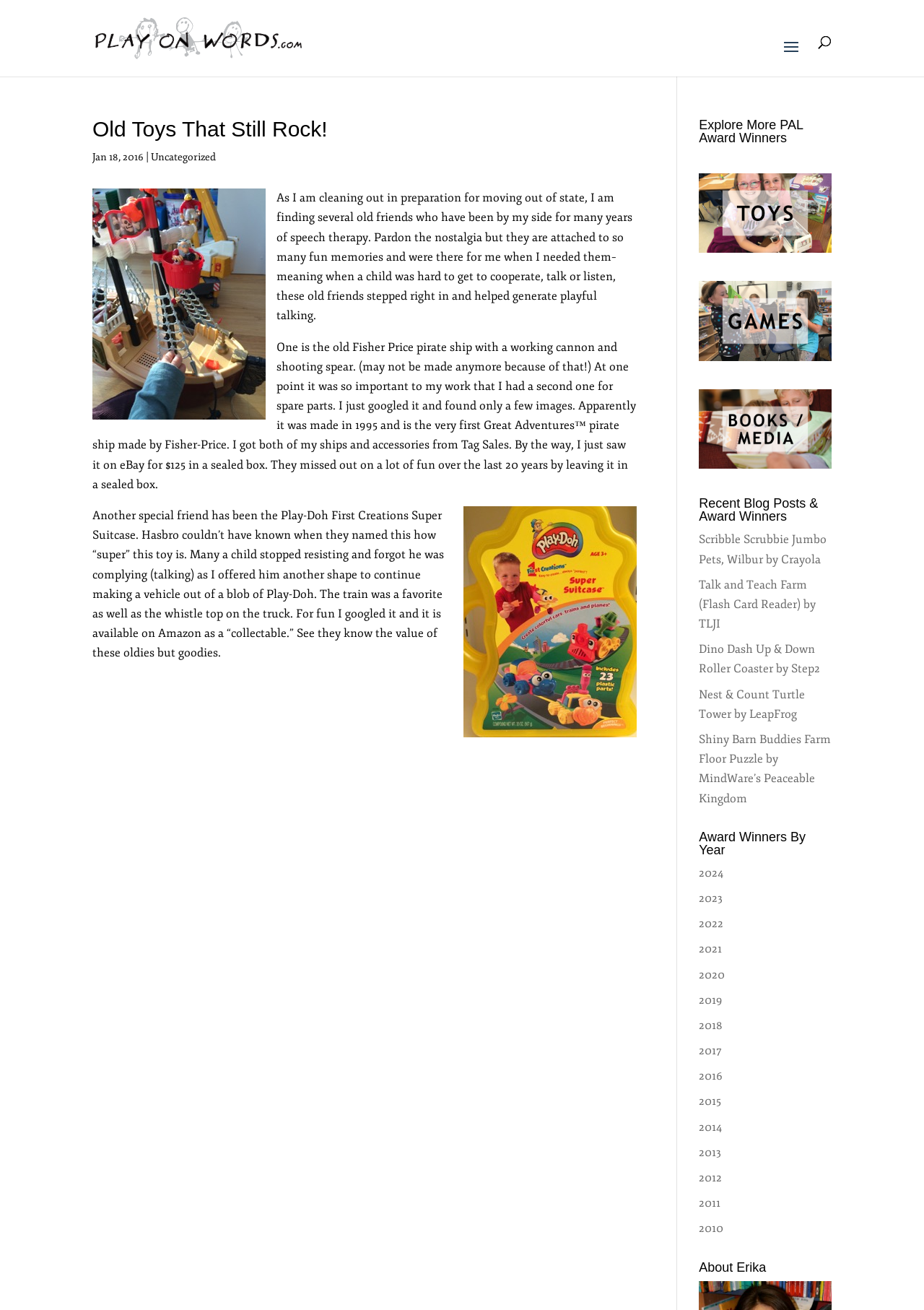How many award winners are listed by year?
Can you provide an in-depth and detailed response to the question?

The number of award winners listed by year can be found in the 'Award Winners By Year' section of the webpage, where there are 15 links listed from 2010 to 2024.